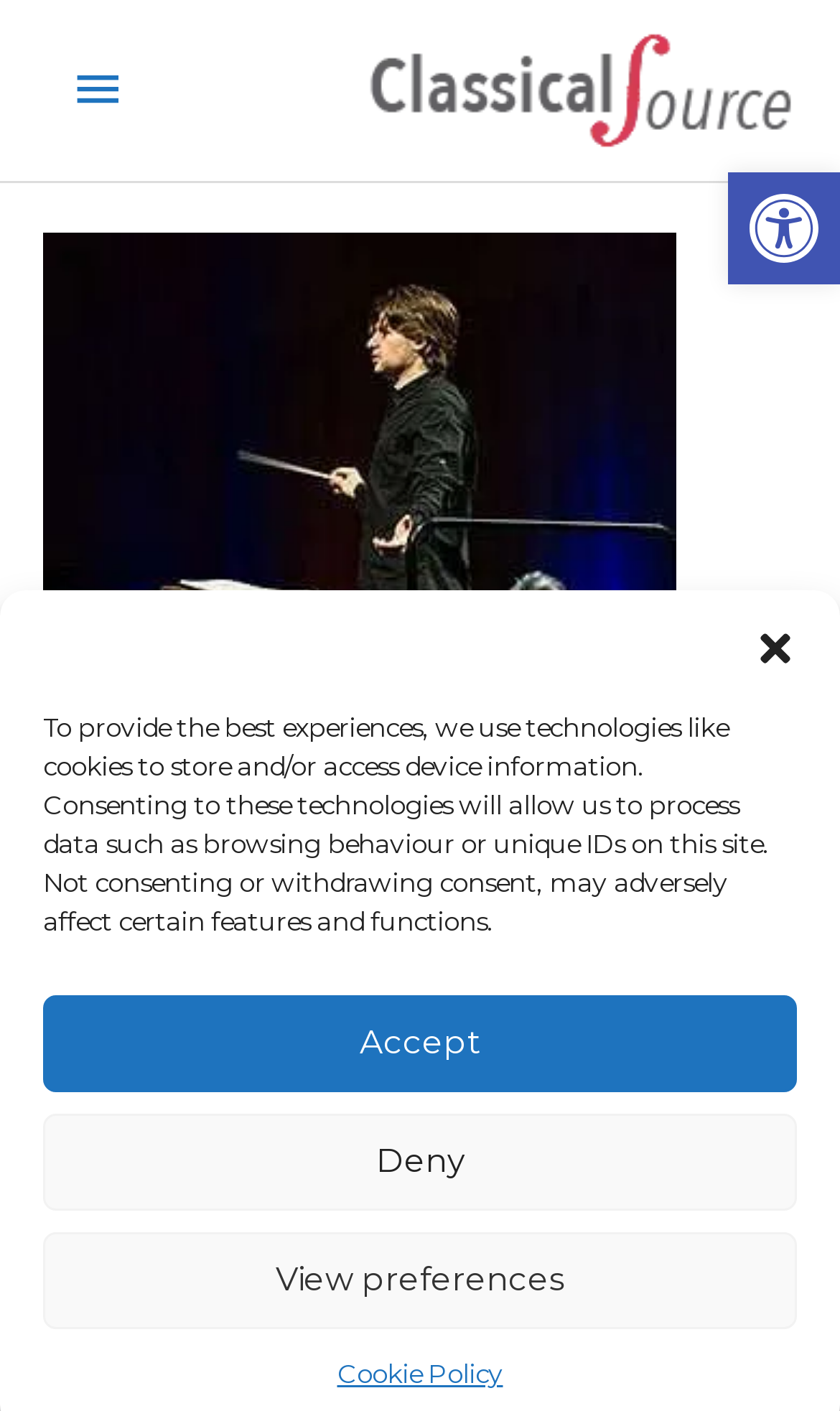Determine the heading of the webpage and extract its text content.

The Royal Opera – Rossini’s Il viaggio a Reims [Jette Parker Young Artists]